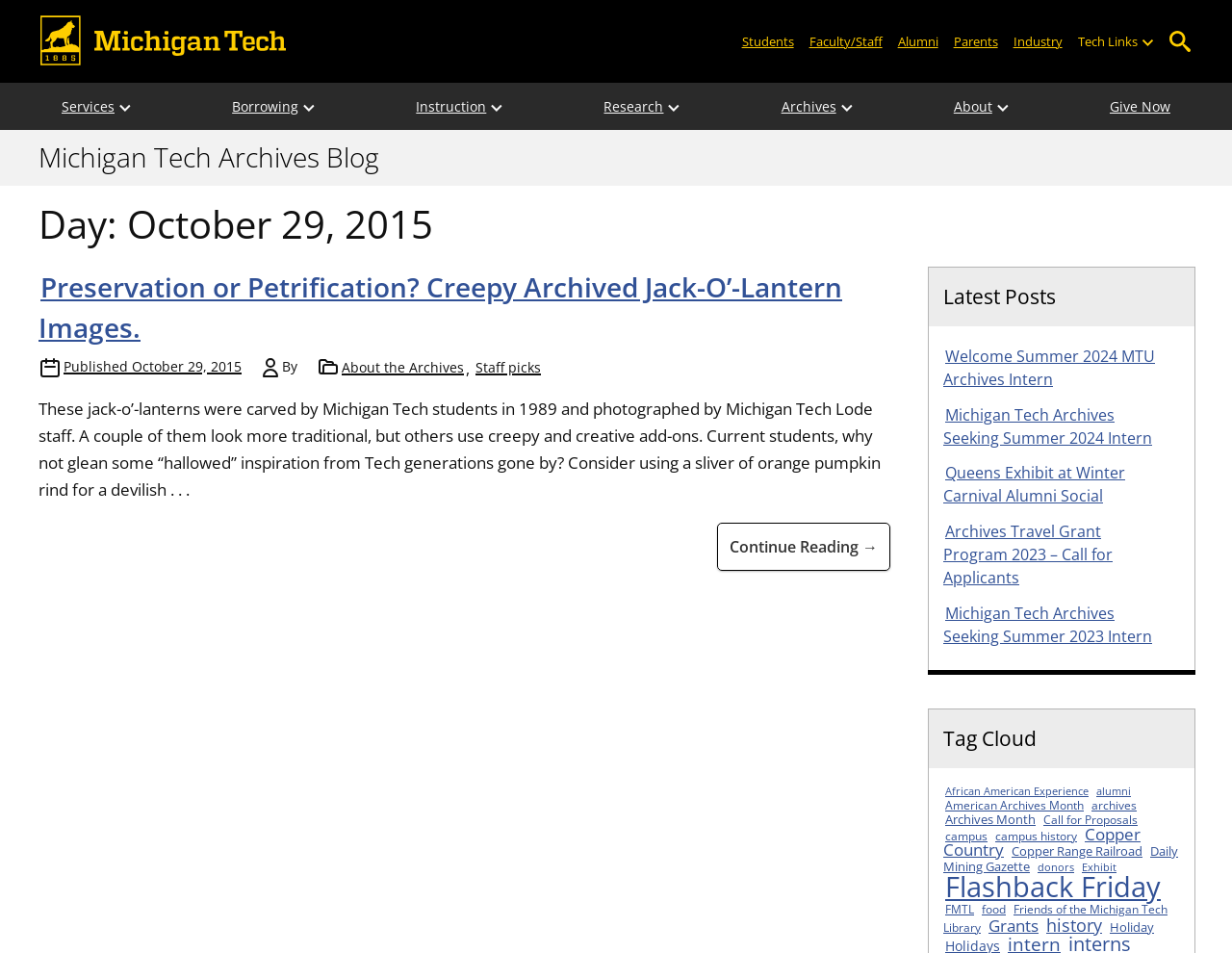Specify the bounding box coordinates of the area to click in order to execute this command: 'Read the 'Preservation or Petrification? Creepy Archived Jack-O’-Lantern Images.' article'. The coordinates should consist of four float numbers ranging from 0 to 1, and should be formatted as [left, top, right, bottom].

[0.031, 0.279, 0.723, 0.599]